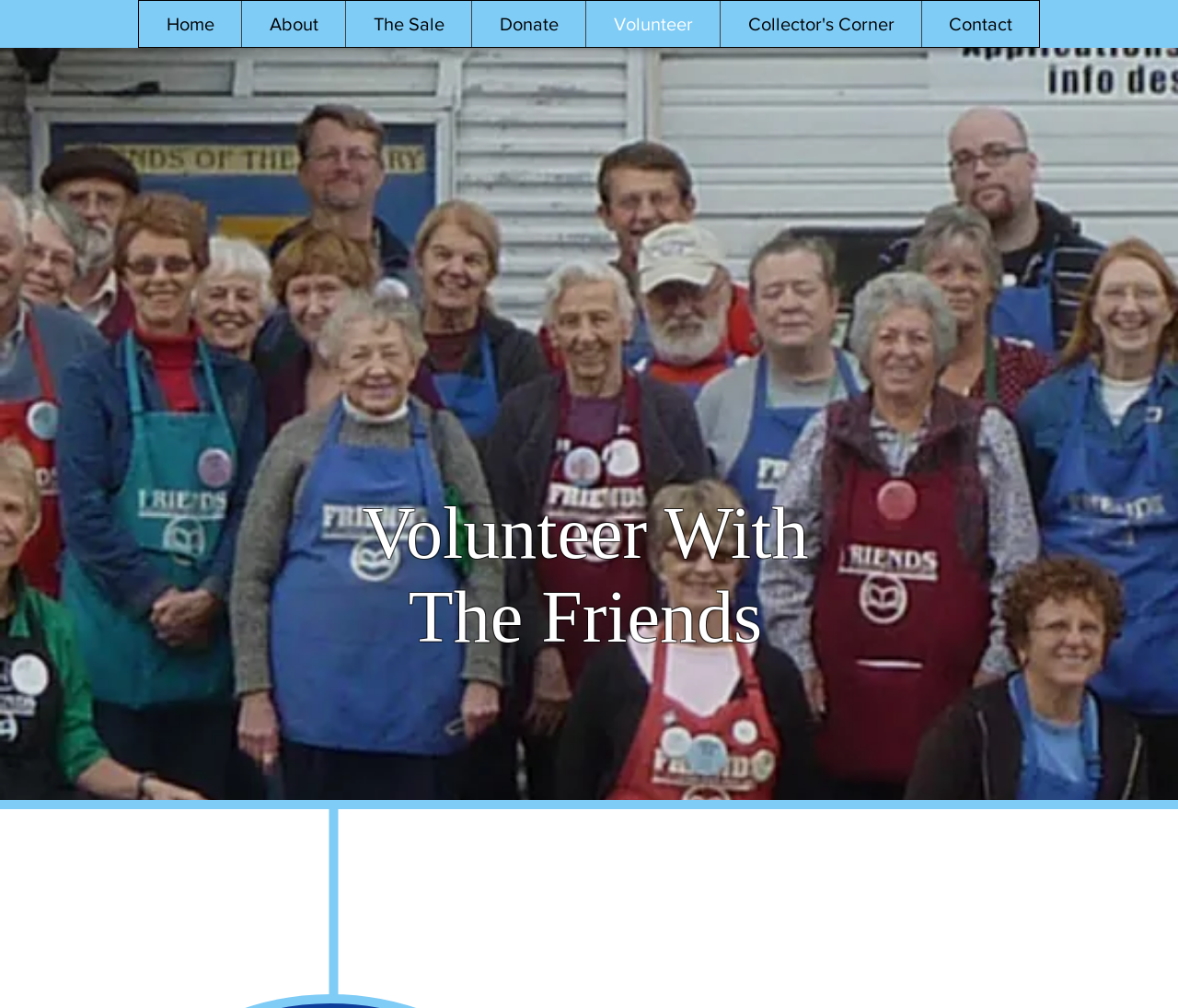Respond with a single word or phrase to the following question: What is the title of the main section?

Volunteer With The Friends